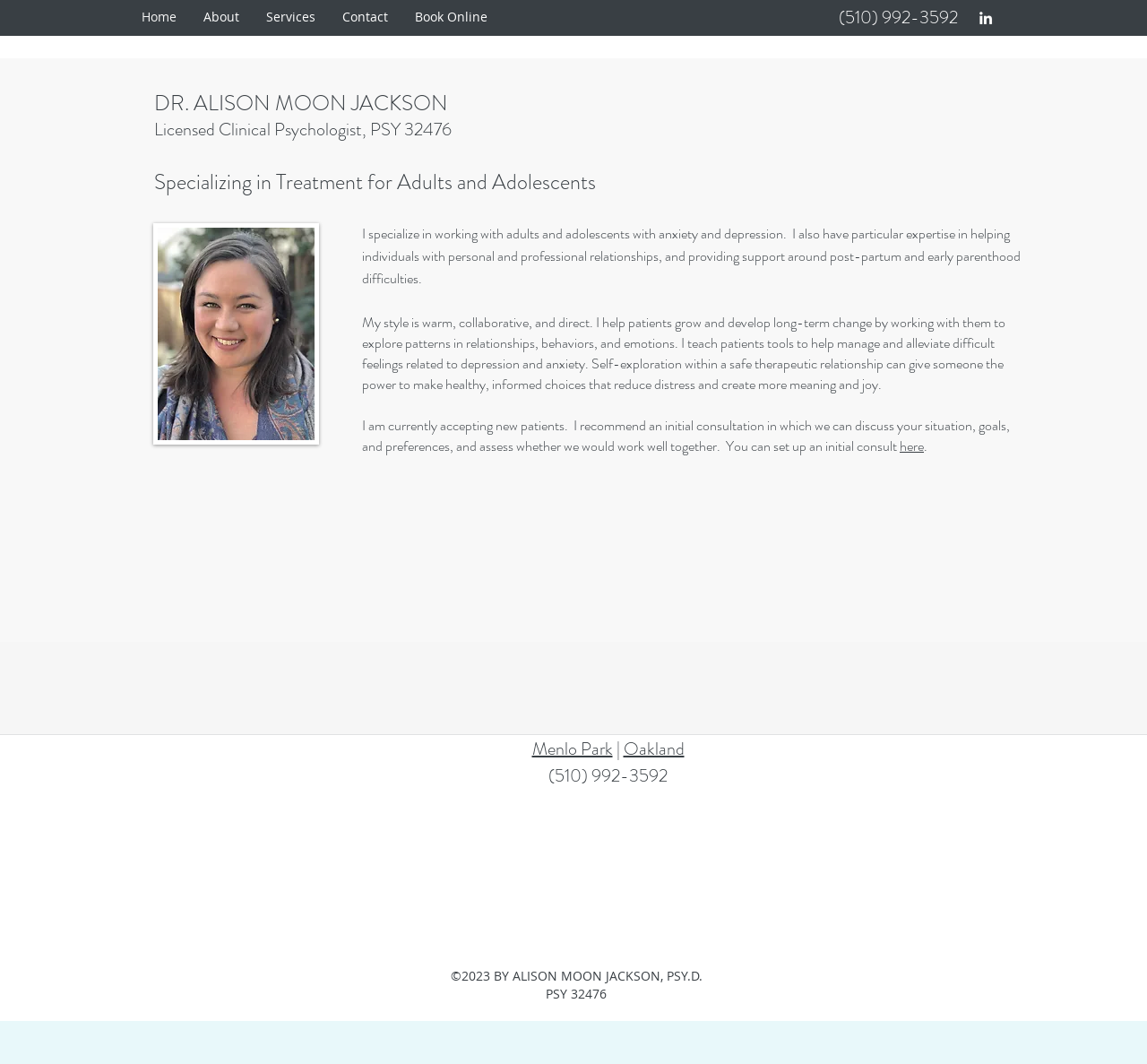Locate the bounding box coordinates of the clickable part needed for the task: "Click the Contact link".

[0.287, 0.0, 0.35, 0.031]